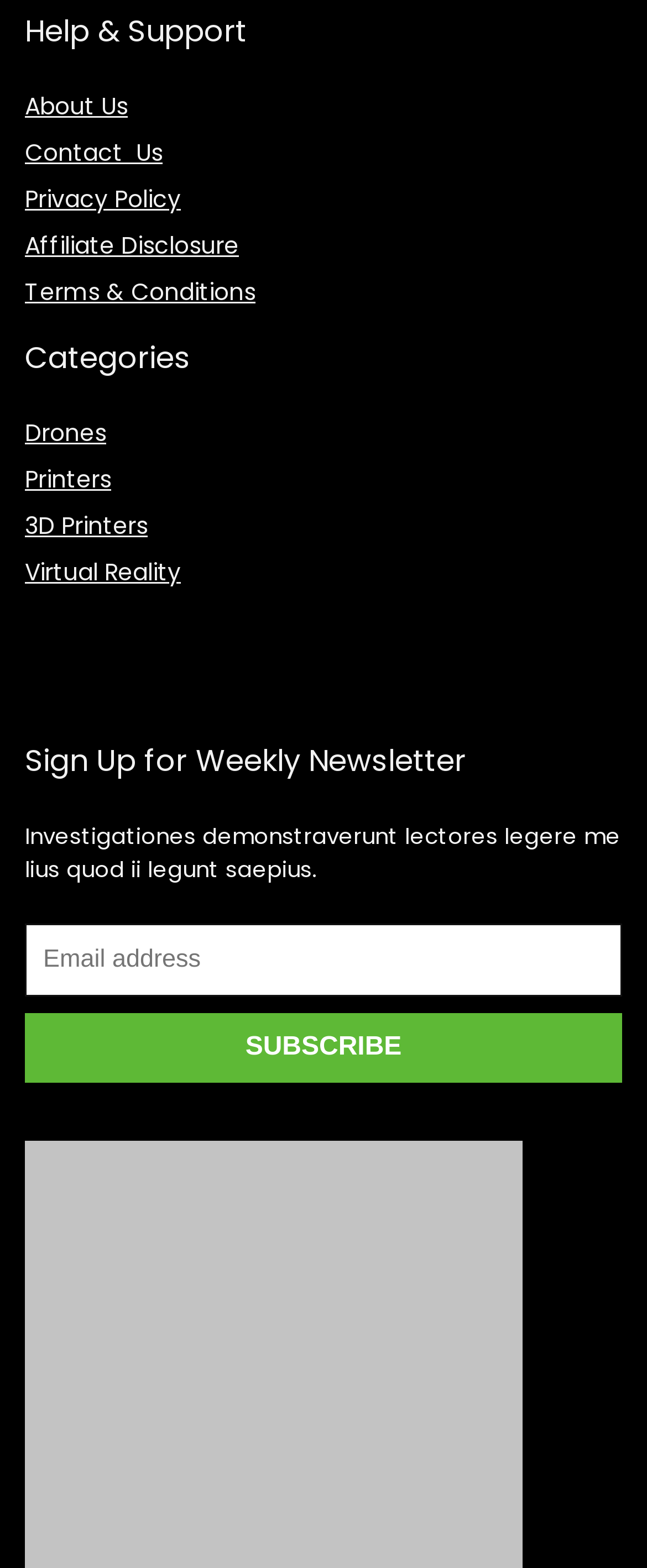Specify the bounding box coordinates of the area that needs to be clicked to achieve the following instruction: "Read the Privacy Policy".

[0.038, 0.116, 0.279, 0.137]